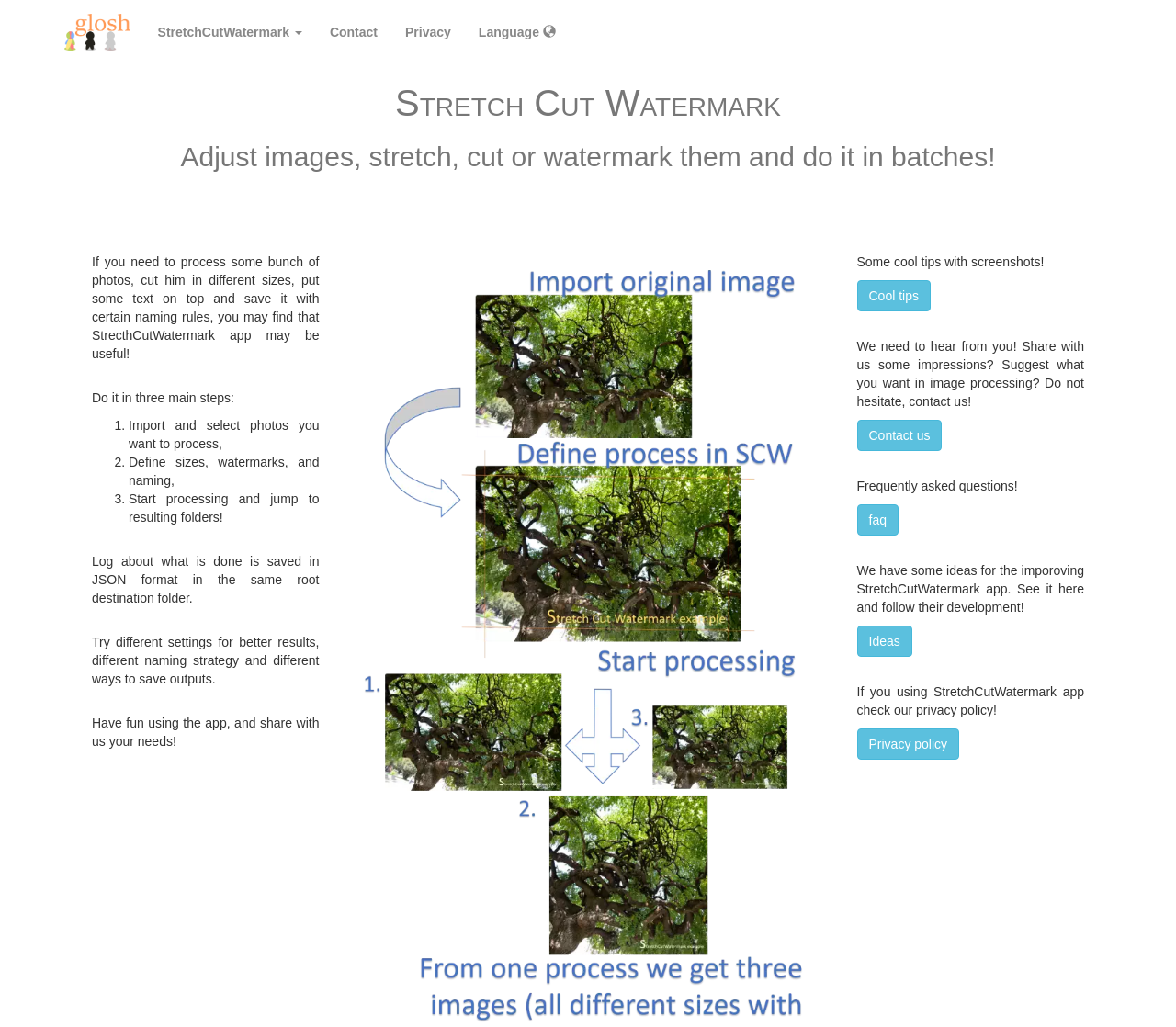Based on the element description "Contact us", predict the bounding box coordinates of the UI element.

[0.729, 0.409, 0.801, 0.439]